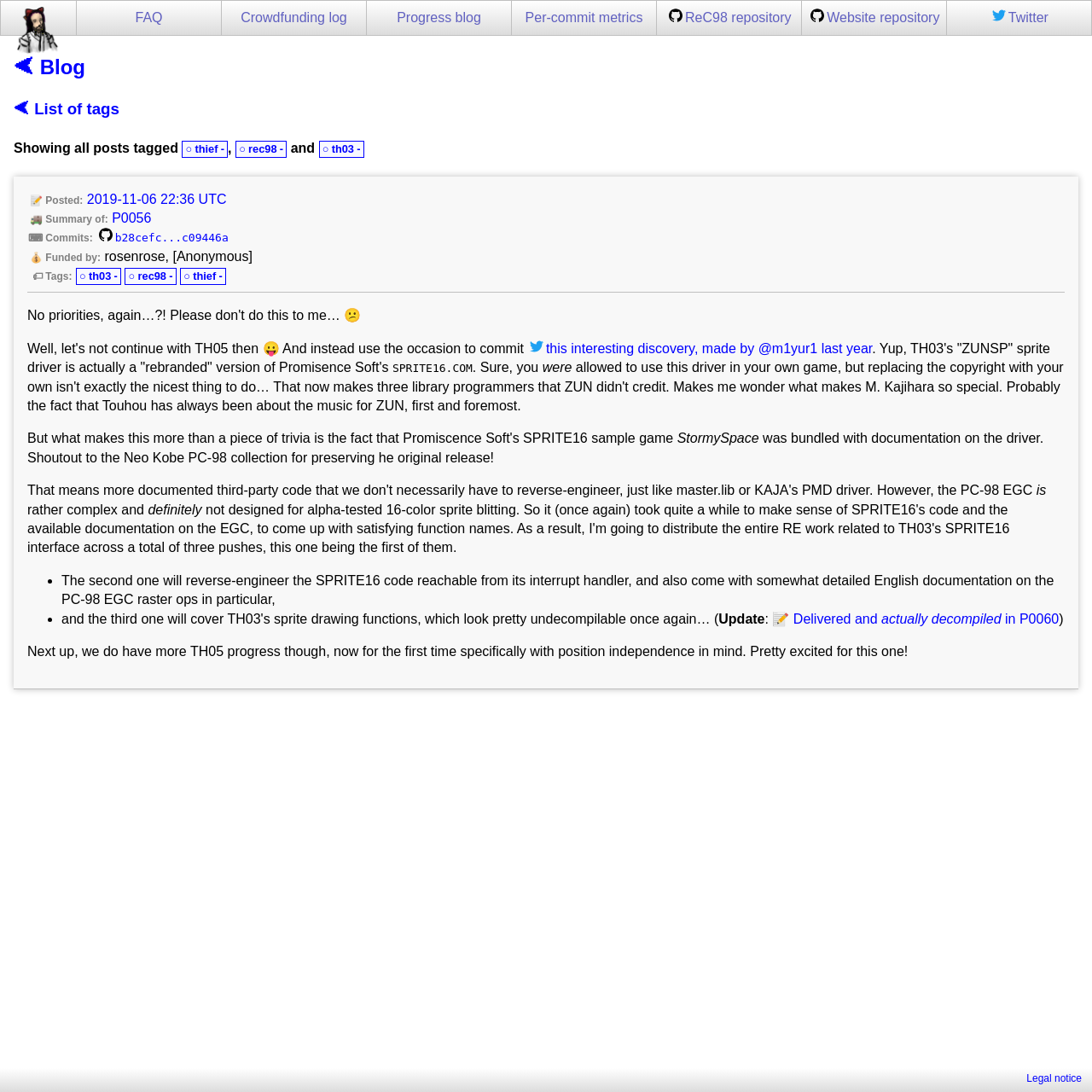Provide the bounding box coordinates of the section that needs to be clicked to accomplish the following instruction: "View the FAQ page."

[0.07, 0.001, 0.202, 0.032]